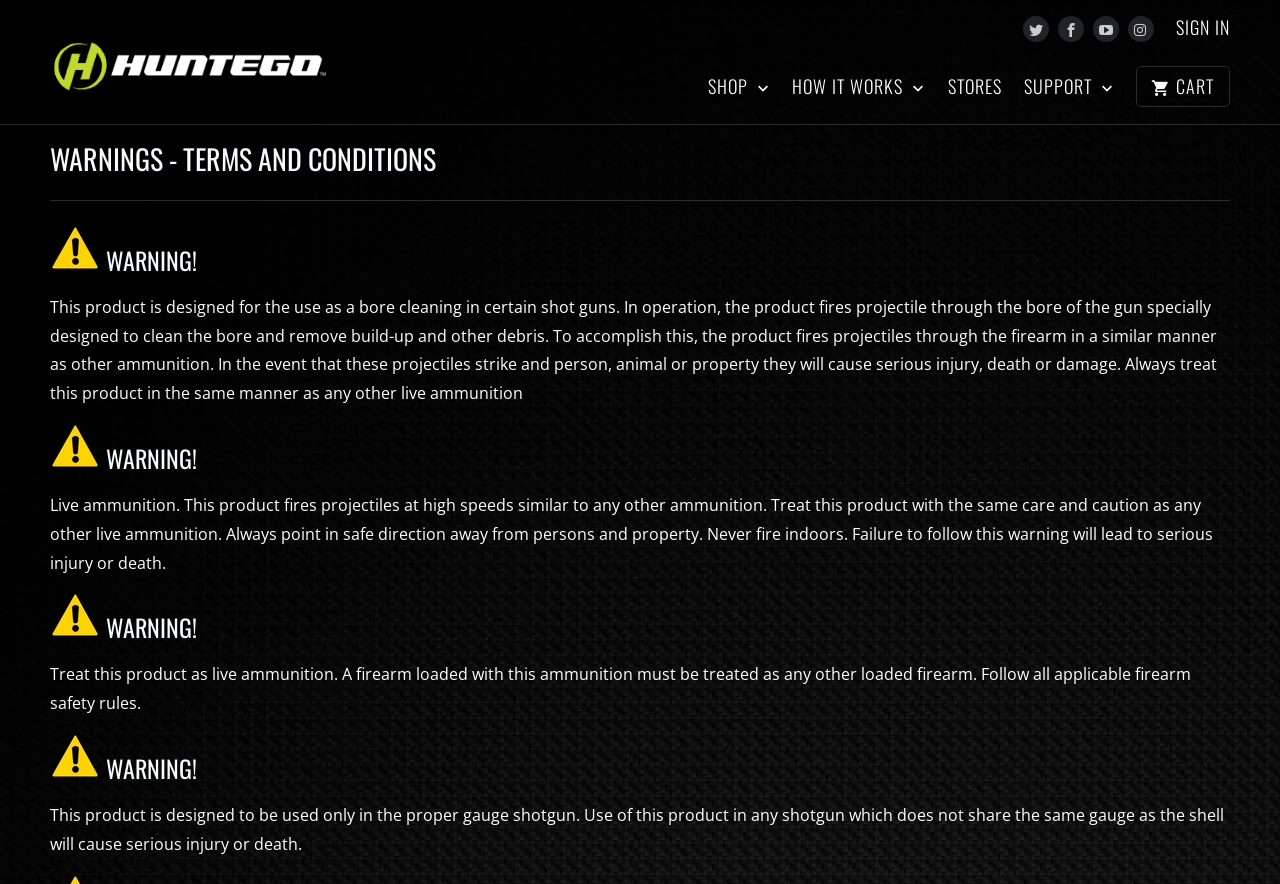What happens if the projectiles strike a person or animal?
Look at the webpage screenshot and answer the question with a detailed explanation.

According to the warning text on the webpage, if the projectiles fired by this product strike a person, animal, or property, they will cause serious injury, death, or damage.